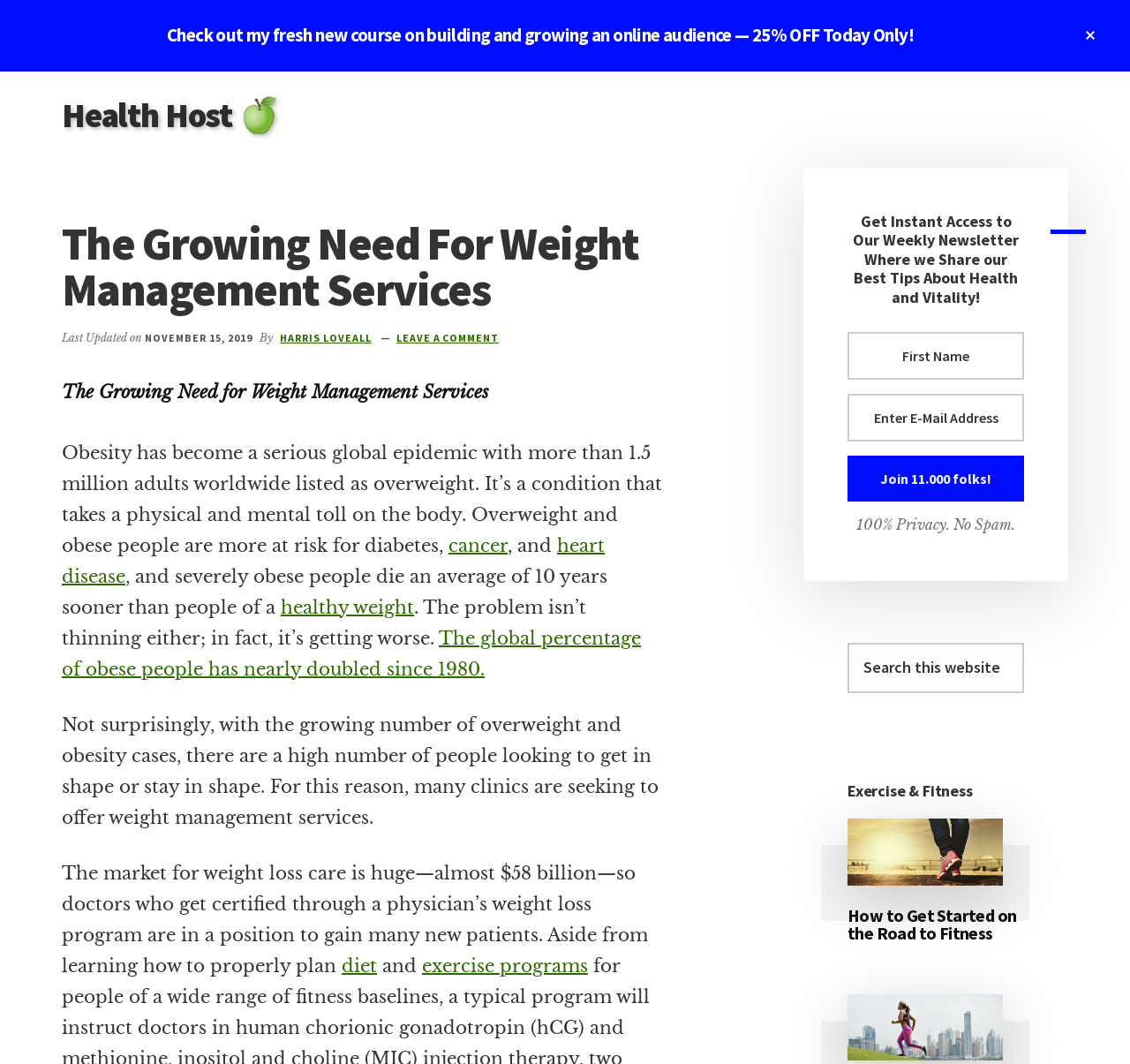Locate the bounding box coordinates of the element I should click to achieve the following instruction: "Read the article about getting started on the road to fitness".

[0.75, 0.771, 0.906, 0.907]